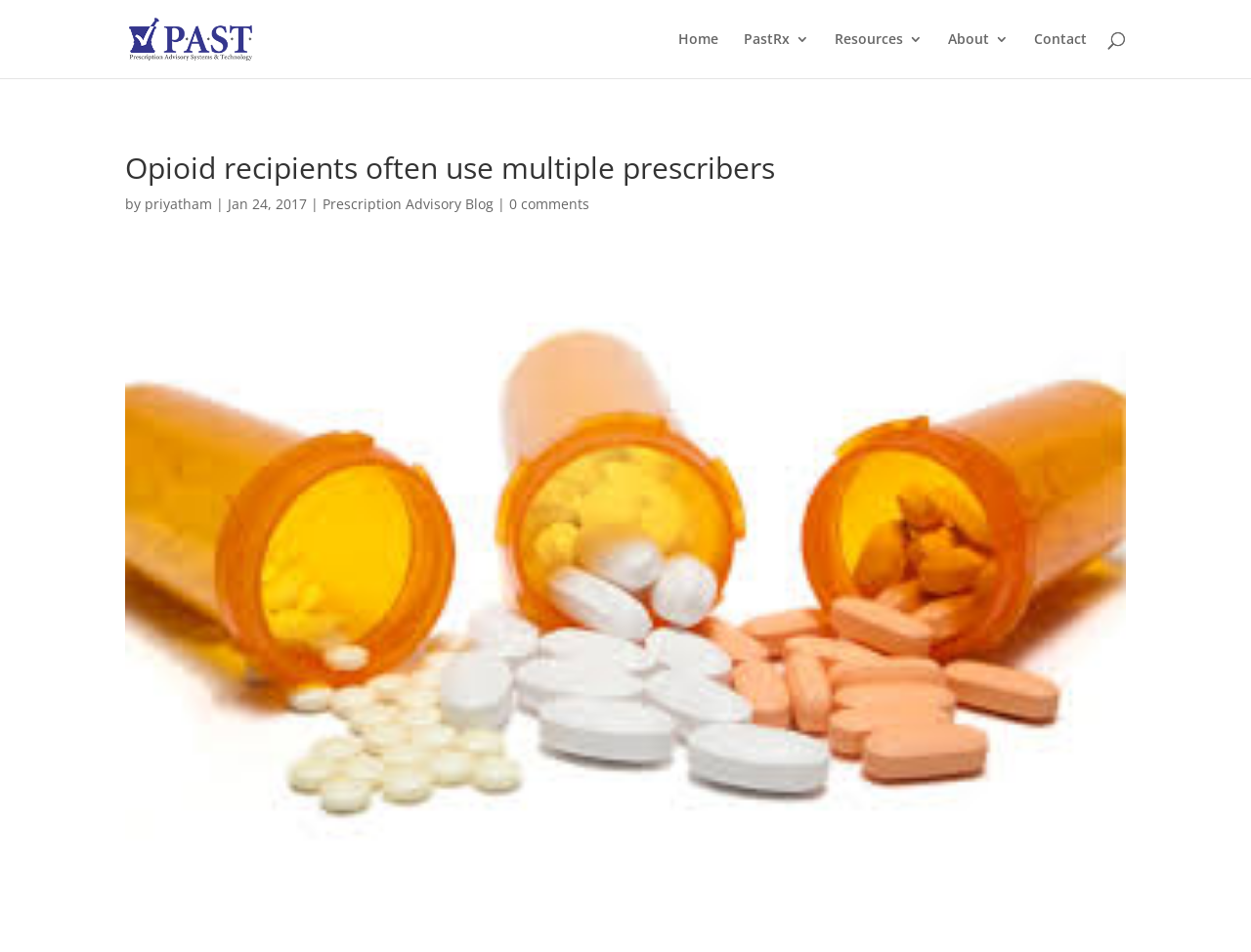Specify the bounding box coordinates of the element's region that should be clicked to achieve the following instruction: "contact us". The bounding box coordinates consist of four float numbers between 0 and 1, in the format [left, top, right, bottom].

[0.827, 0.034, 0.869, 0.082]